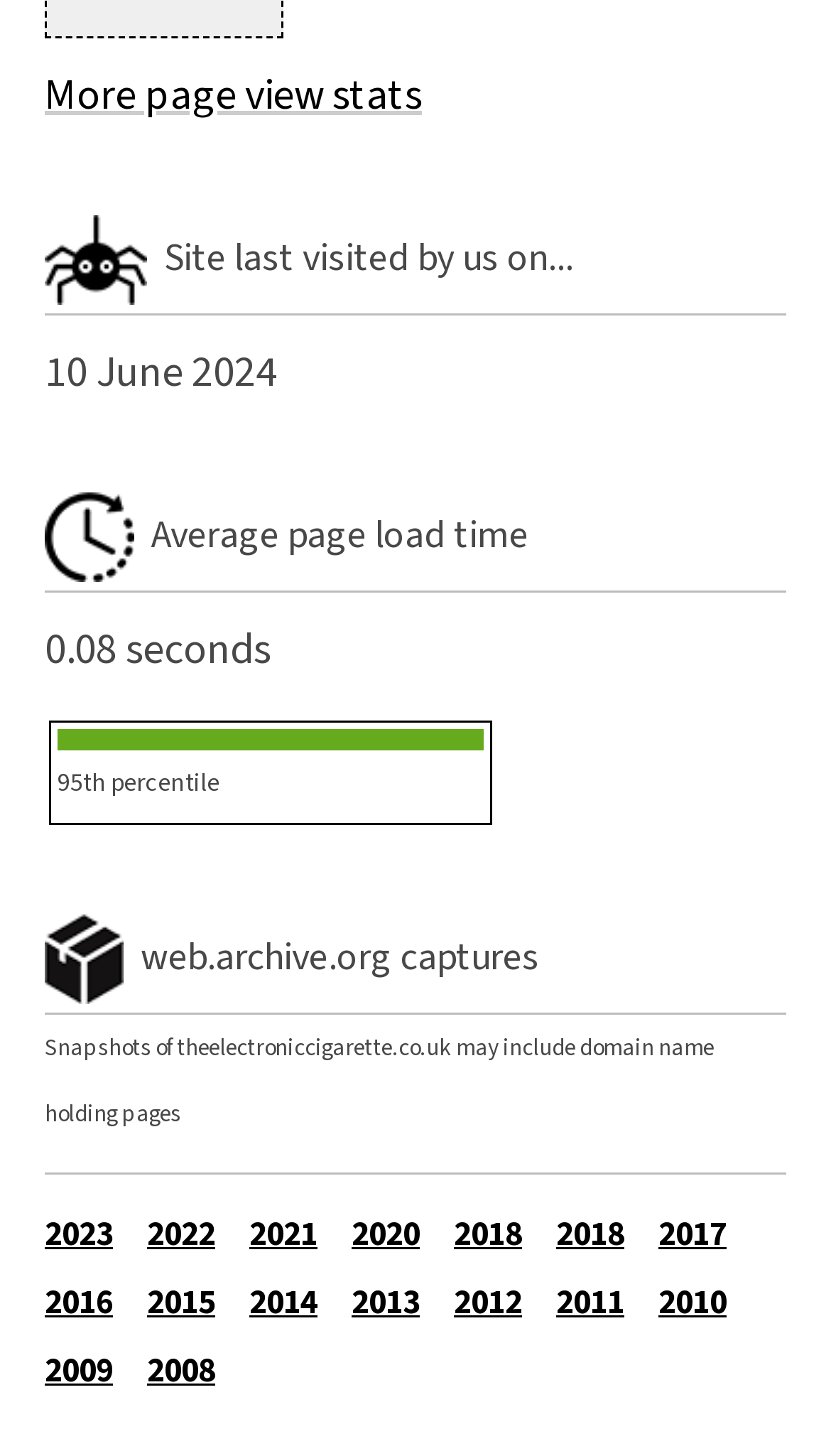How many links are there for past years?
Give a detailed explanation using the information visible in the image.

I counted the number of link elements with year values ranging from 2008 to 2023, and found 12 links in total.